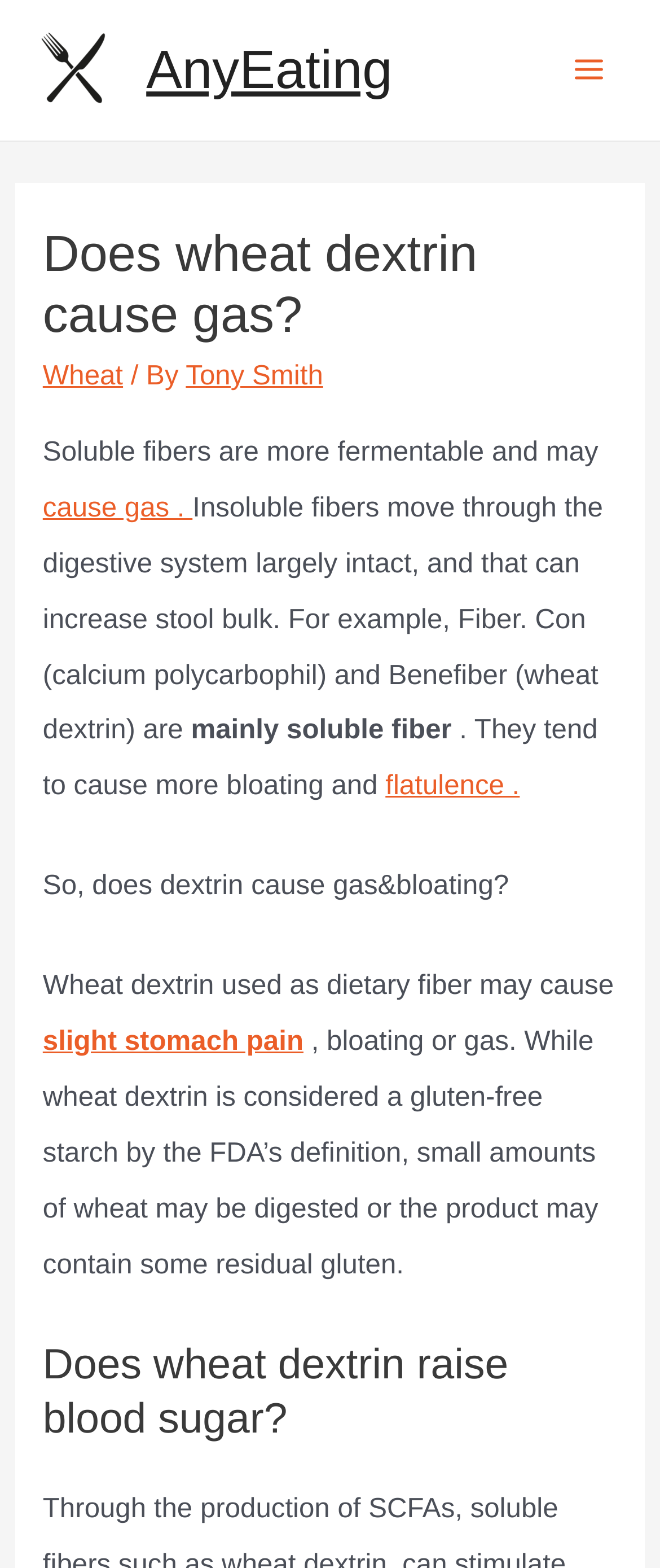What are the potential side effects of wheat dextrin?
Please answer the question with as much detail as possible using the screenshot.

The webpage mentions that wheat dextrin may cause gas, bloating, and slight stomach pain, as stated in the sentences 'Wheat dextrin used as dietary fiber may cause slight stomach pain, bloating or gas' and 'They tend to cause more bloating and flatulence'.